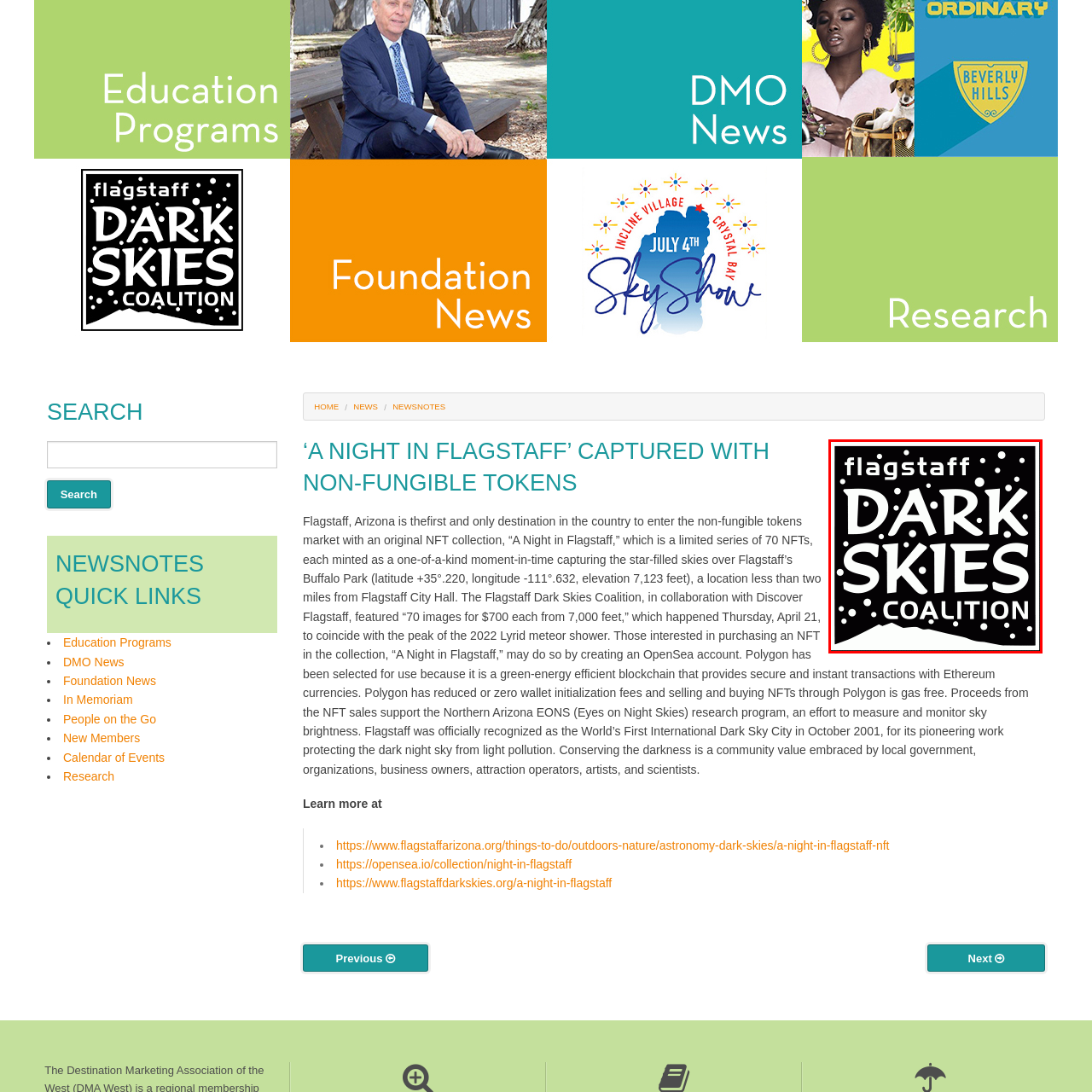Describe the scene captured within the highlighted red boundary in great detail.

The image features the logo of the Flagstaff Dark Skies Coalition, which is prominently designed with bold white lettering on a black background. The words "FLAGSTAFF" and "DARK SKIES" are displayed in a large, eye-catching font, while "COALITION" appears below in a more understated style. Decorative elements like snowflakes or stars surround the text, symbolizing the dark, star-filled skies that the coalition aims to protect. This logo represents Flagstaff’s commitment to preserving its night sky and reducing light pollution, reflecting the city’s efforts in establishing itself as the world's first International Dark Sky City.